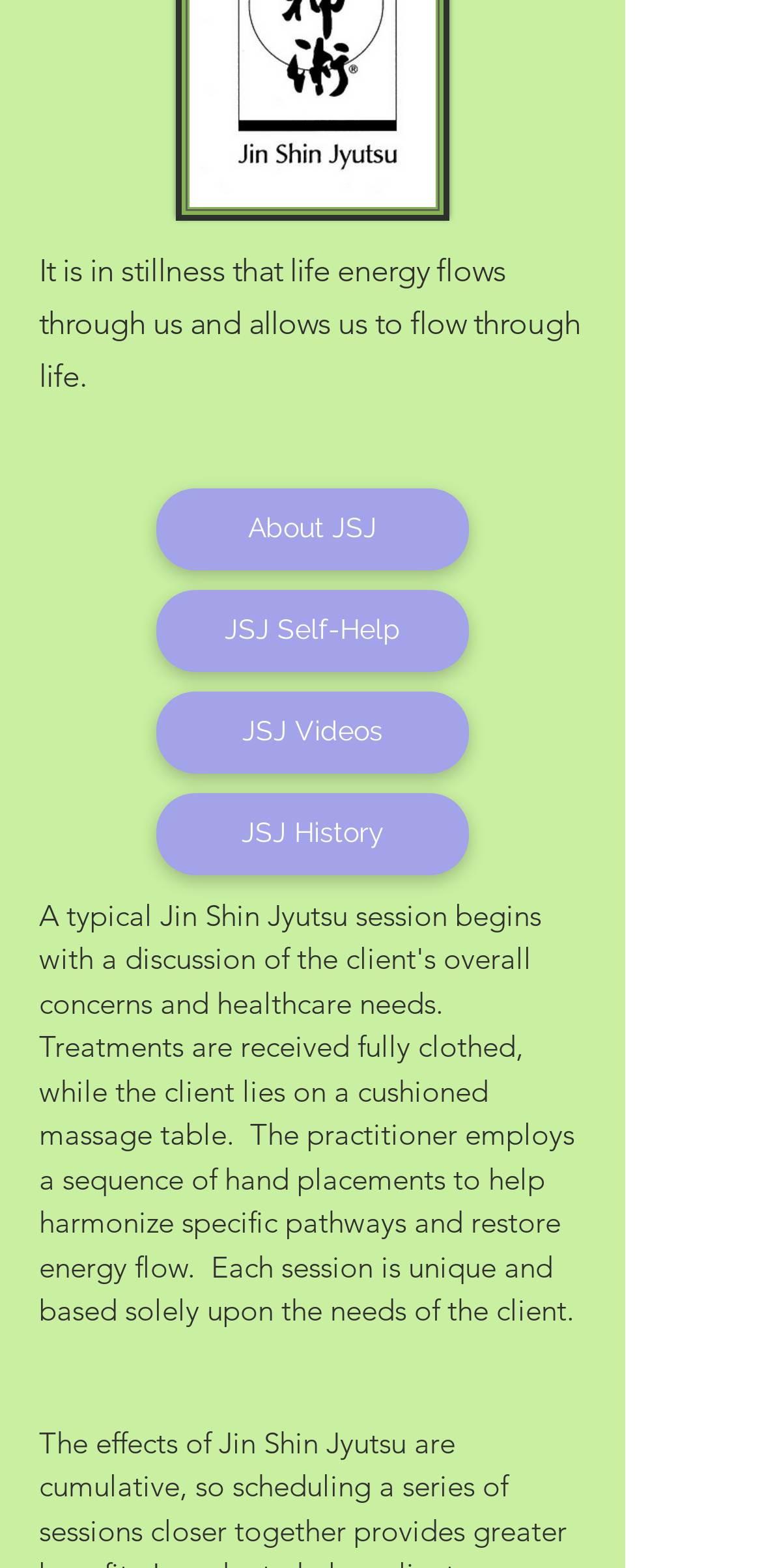Given the webpage screenshot, identify the bounding box of the UI element that matches this description: "JSJ Videos".

[0.205, 0.44, 0.615, 0.493]